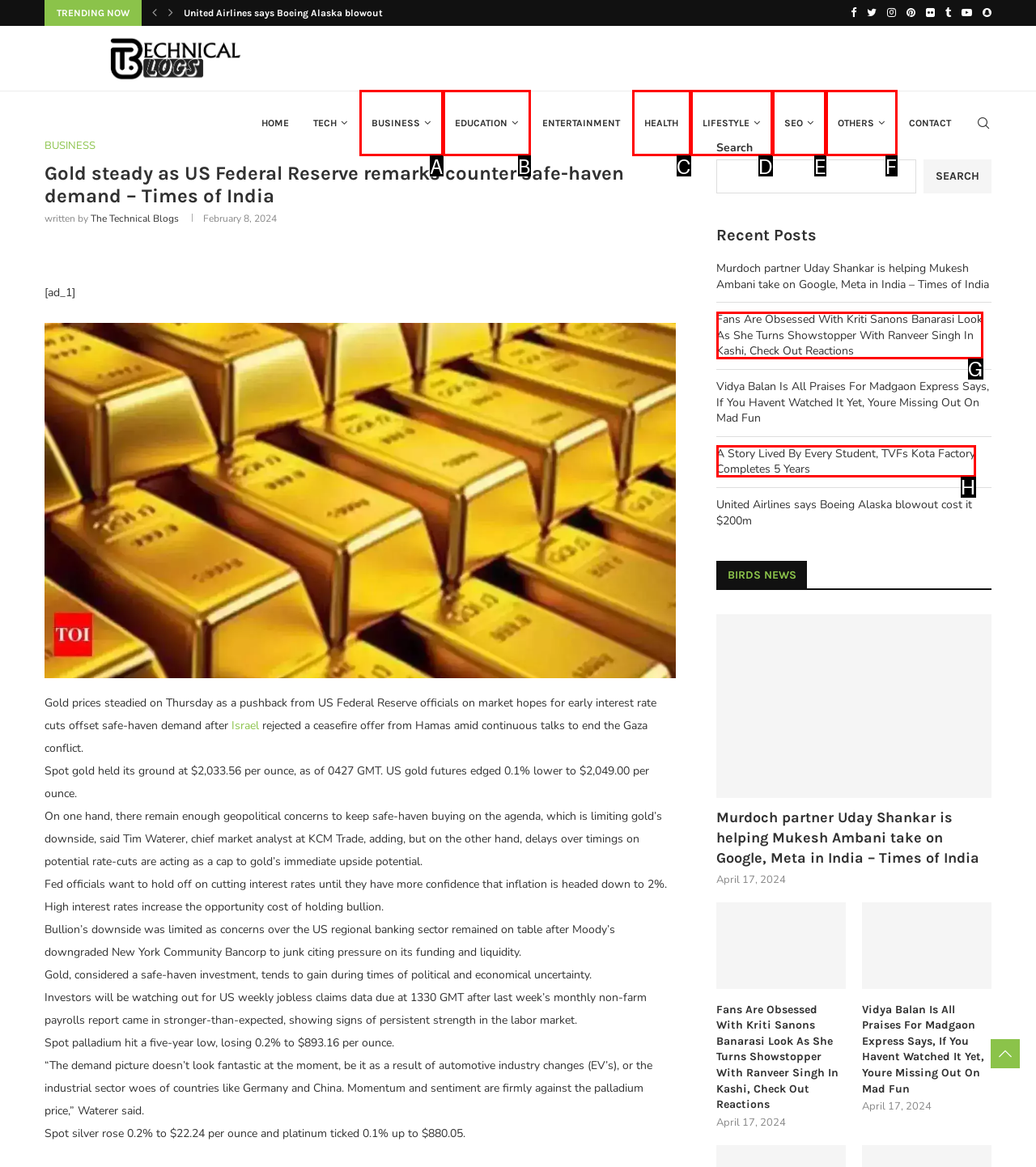Identify the option that corresponds to the description: BUSINESS. Provide only the letter of the option directly.

A